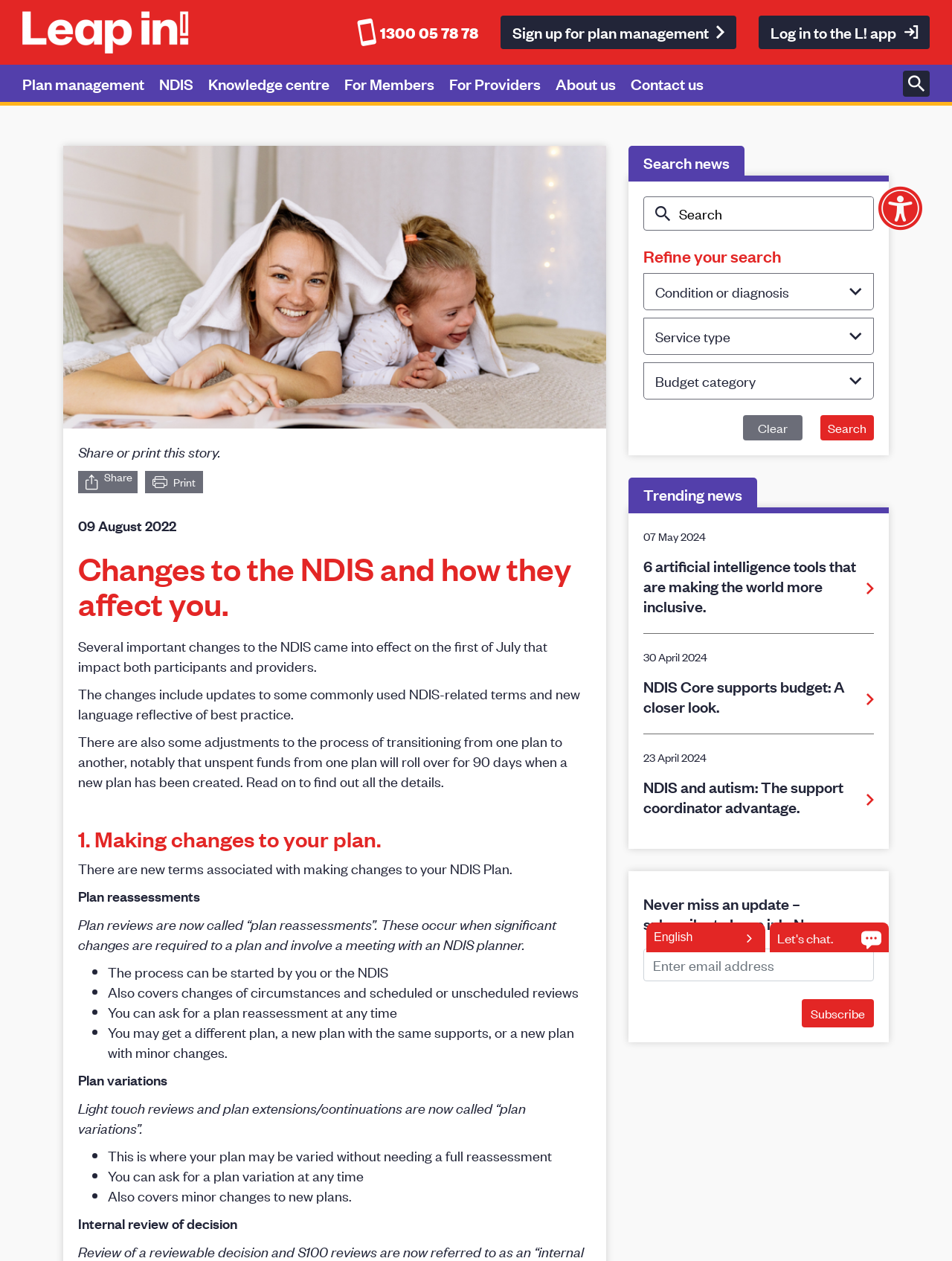Please locate the clickable area by providing the bounding box coordinates to follow this instruction: "Read about changes to the NDIS".

[0.082, 0.437, 0.621, 0.492]